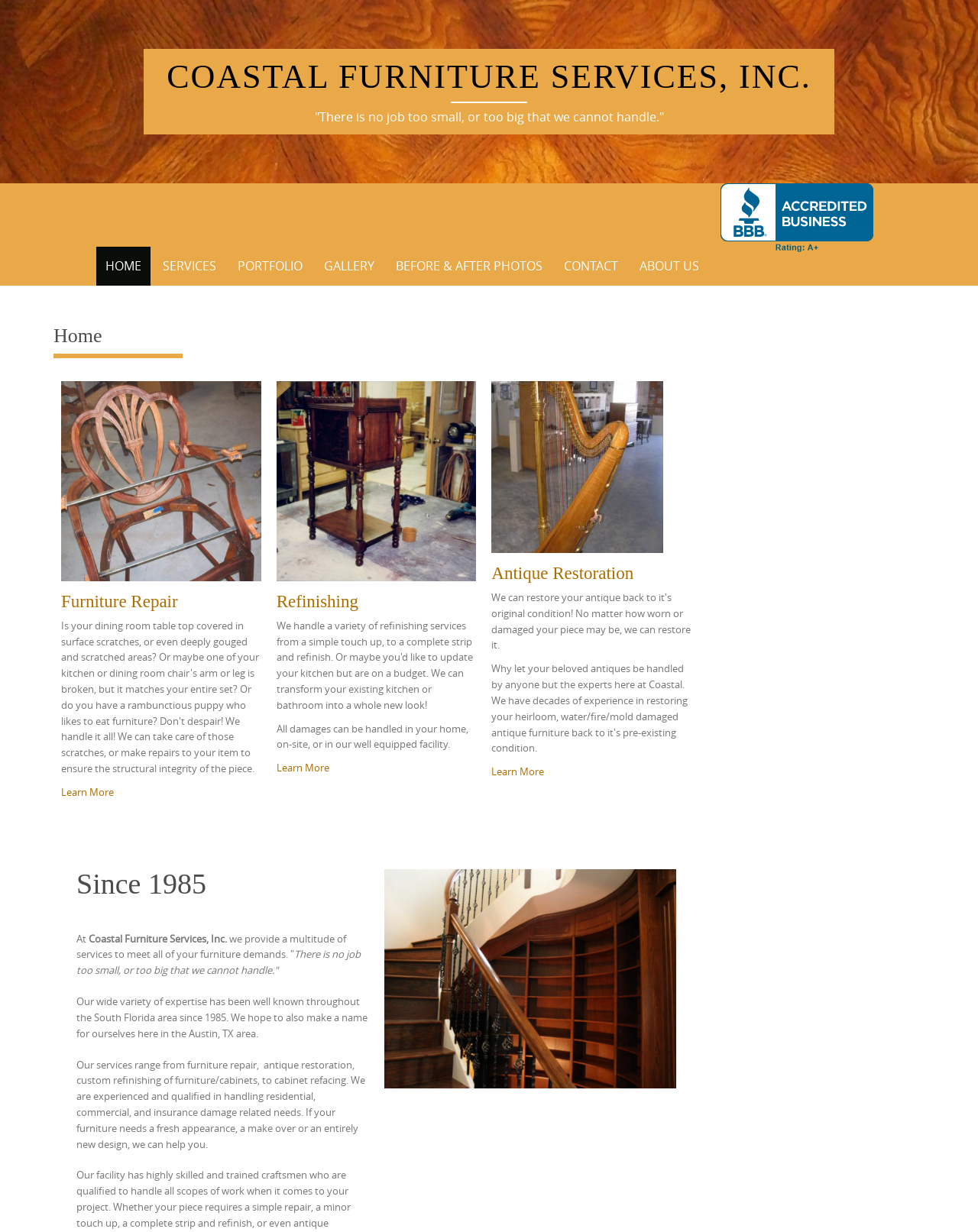Please answer the following question using a single word or phrase: 
What type of images are on the webpage?

Furniture and camera